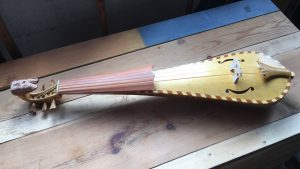Utilize the details in the image to give a detailed response to the question: What is the purpose of the strings on the instrument?

The caption states that the strings are 'likely tuned for harmonic resonance', suggesting that the purpose of the strings is to produce harmonious sounds or resonance.